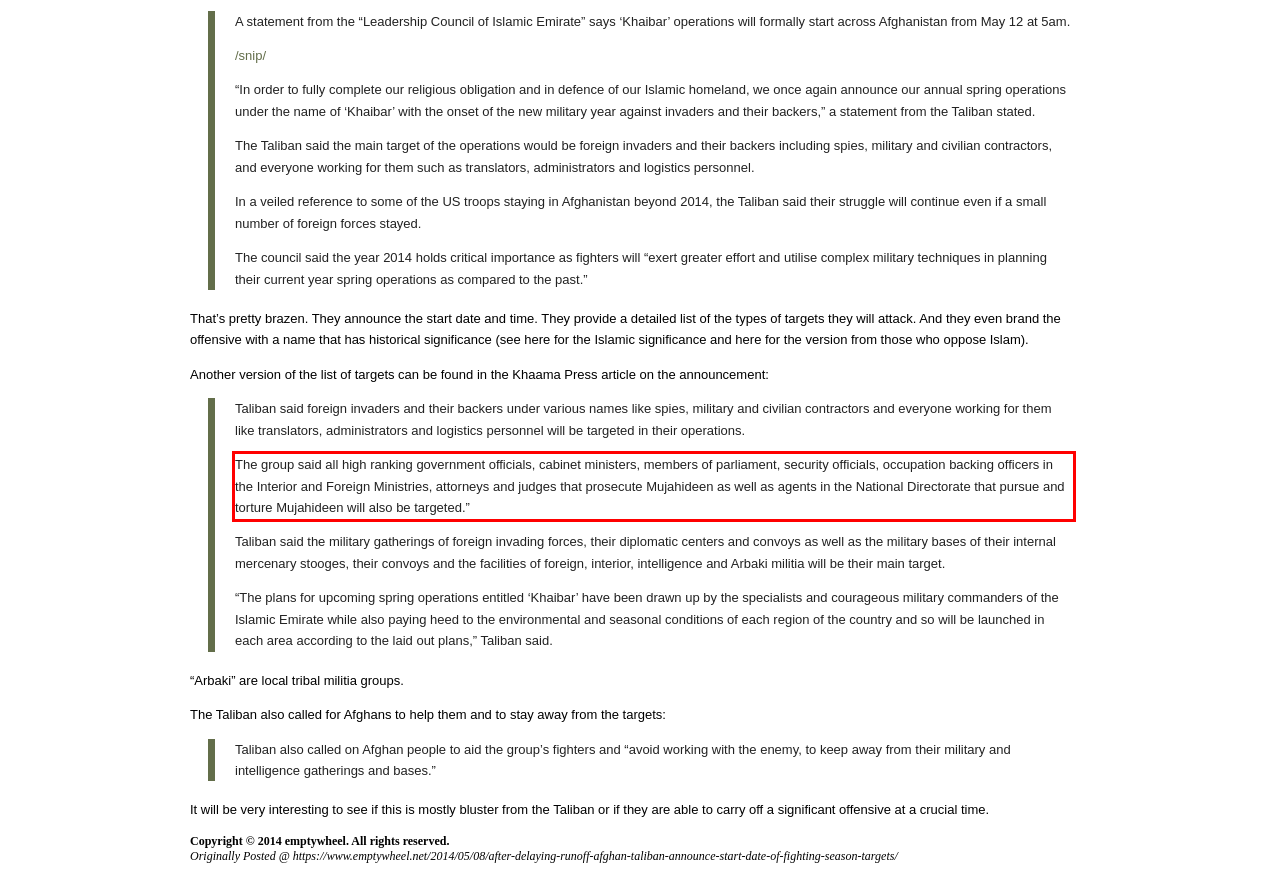You are given a screenshot of a webpage with a UI element highlighted by a red bounding box. Please perform OCR on the text content within this red bounding box.

The group said all high ranking government officials, cabinet ministers, members of parliament, security officials, occupation backing officers in the Interior and Foreign Ministries, attorneys and judges that prosecute Mujahideen as well as agents in the National Directorate that pursue and torture Mujahideen will also be targeted.”